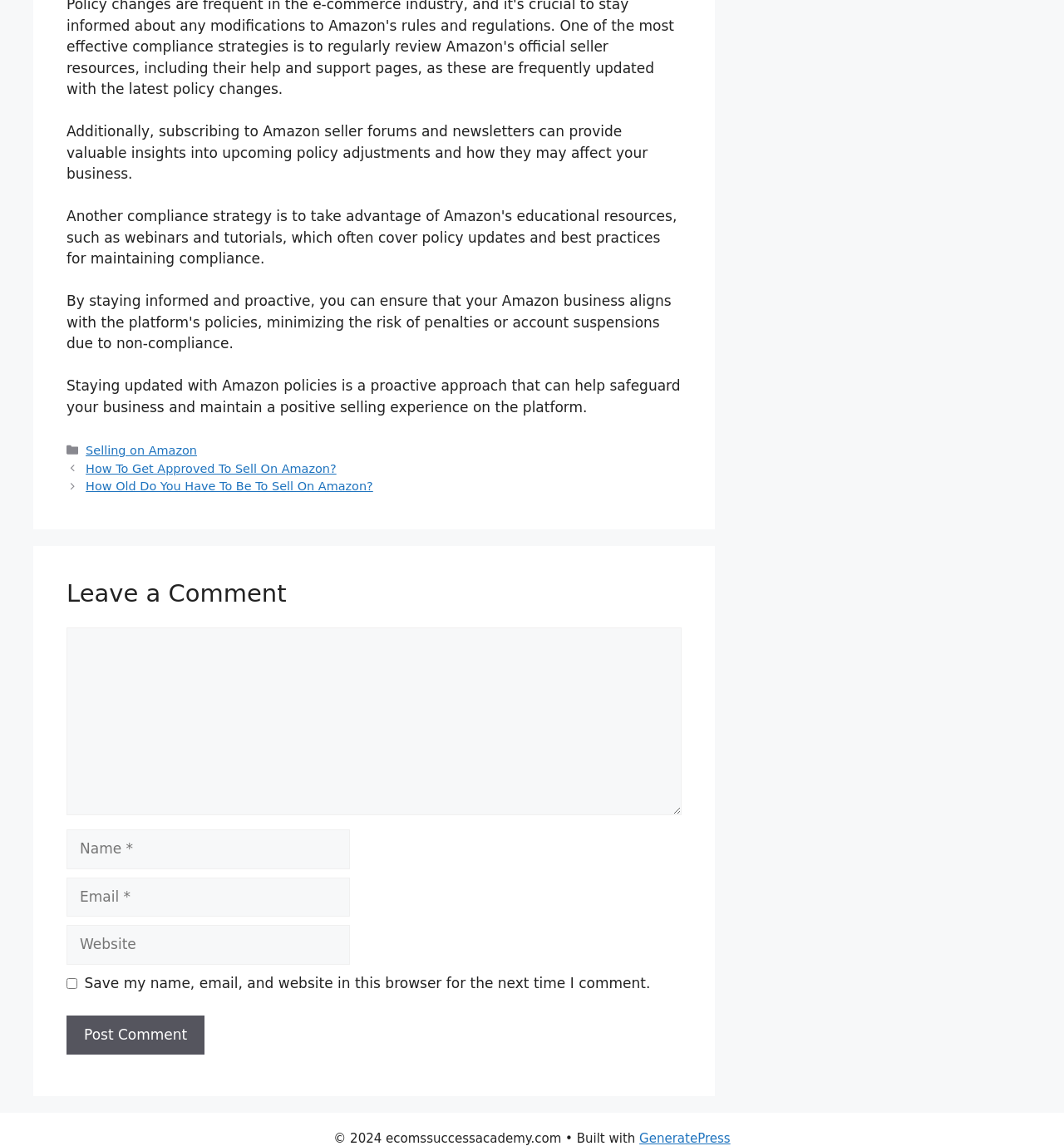Please locate the bounding box coordinates for the element that should be clicked to achieve the following instruction: "Enter your comment". Ensure the coordinates are given as four float numbers between 0 and 1, i.e., [left, top, right, bottom].

[0.062, 0.547, 0.641, 0.711]